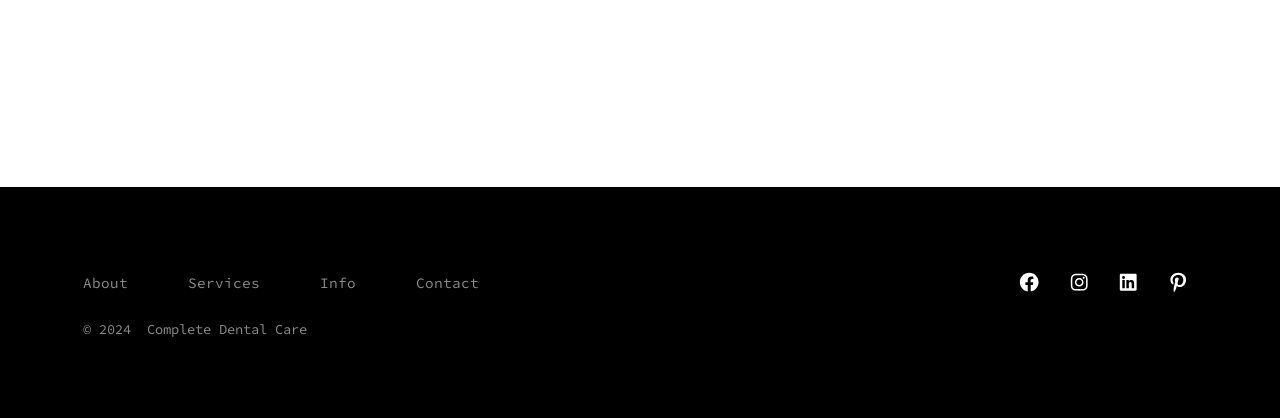Find the bounding box coordinates of the clickable area that will achieve the following instruction: "View Contact page".

[0.305, 0.635, 0.395, 0.721]